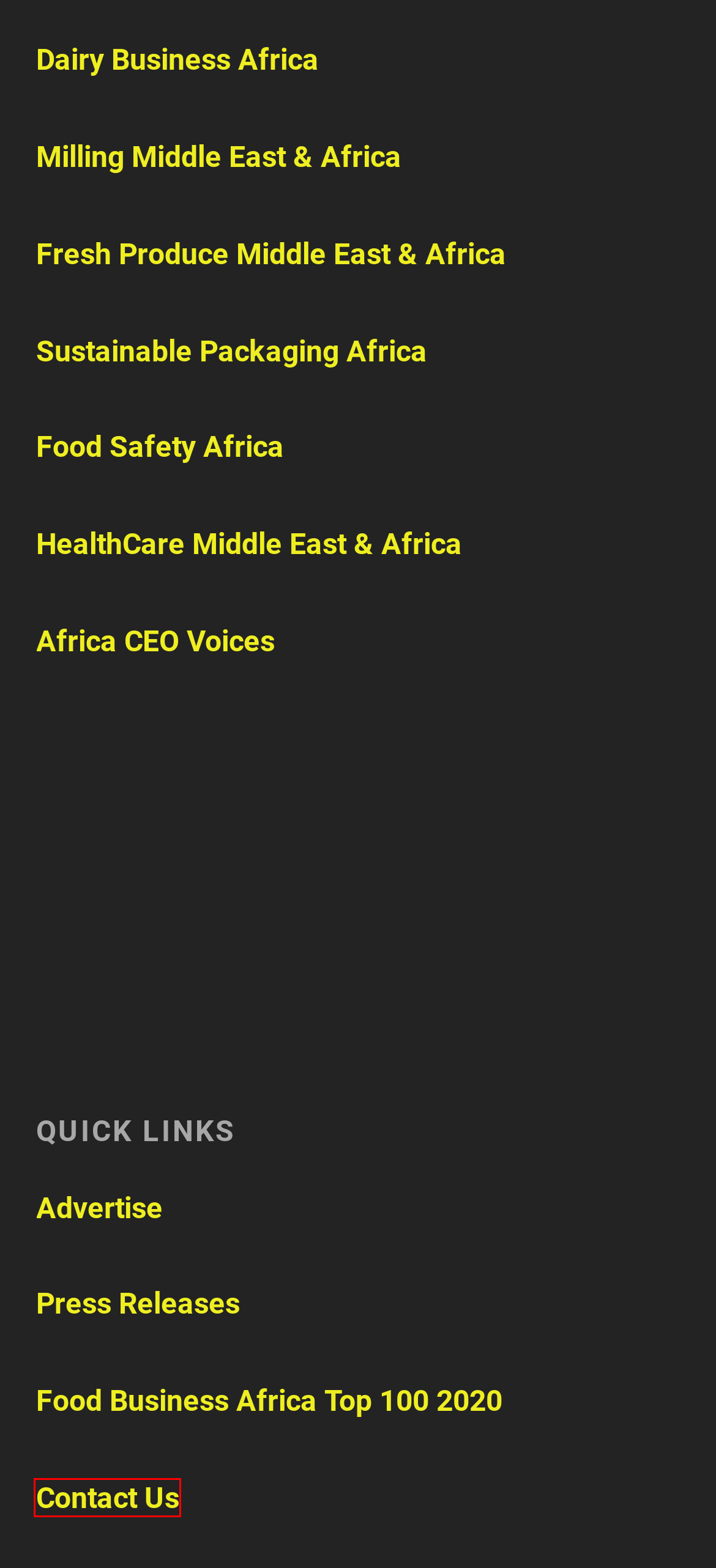Given a screenshot of a webpage featuring a red bounding box, identify the best matching webpage description for the new page after the element within the red box is clicked. Here are the options:
A. Africa CEO Voices | Inspiring Leadership & Sustainable Business Transformation in Africa
B. Dairy Business Africa Magazine
C. PRESS RELEASES | Food Business Africa Magazine
D. Milling Middle East & Africa Magazine
E. Sustainability Middle East & Africa Magazine
F. ADVERTISE WITH US - PRINT & DIGITAL | Food Business Africa Magazine
G. Food Safety Africa Magazine
H. CONTACT | Food Business Africa Magazine

H